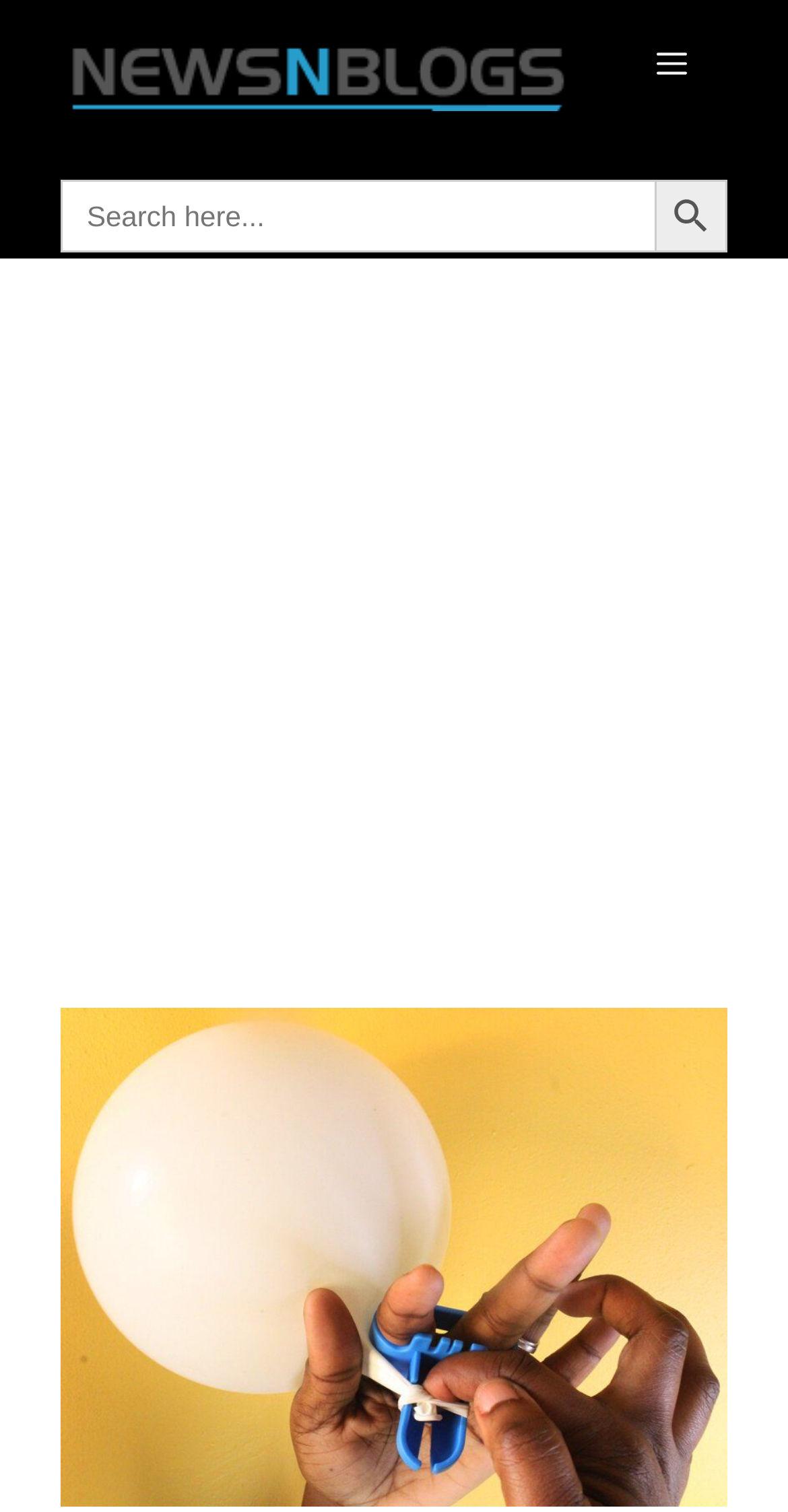Answer the question below with a single word or a brief phrase: 
What is the name of the website?

News N Blogs